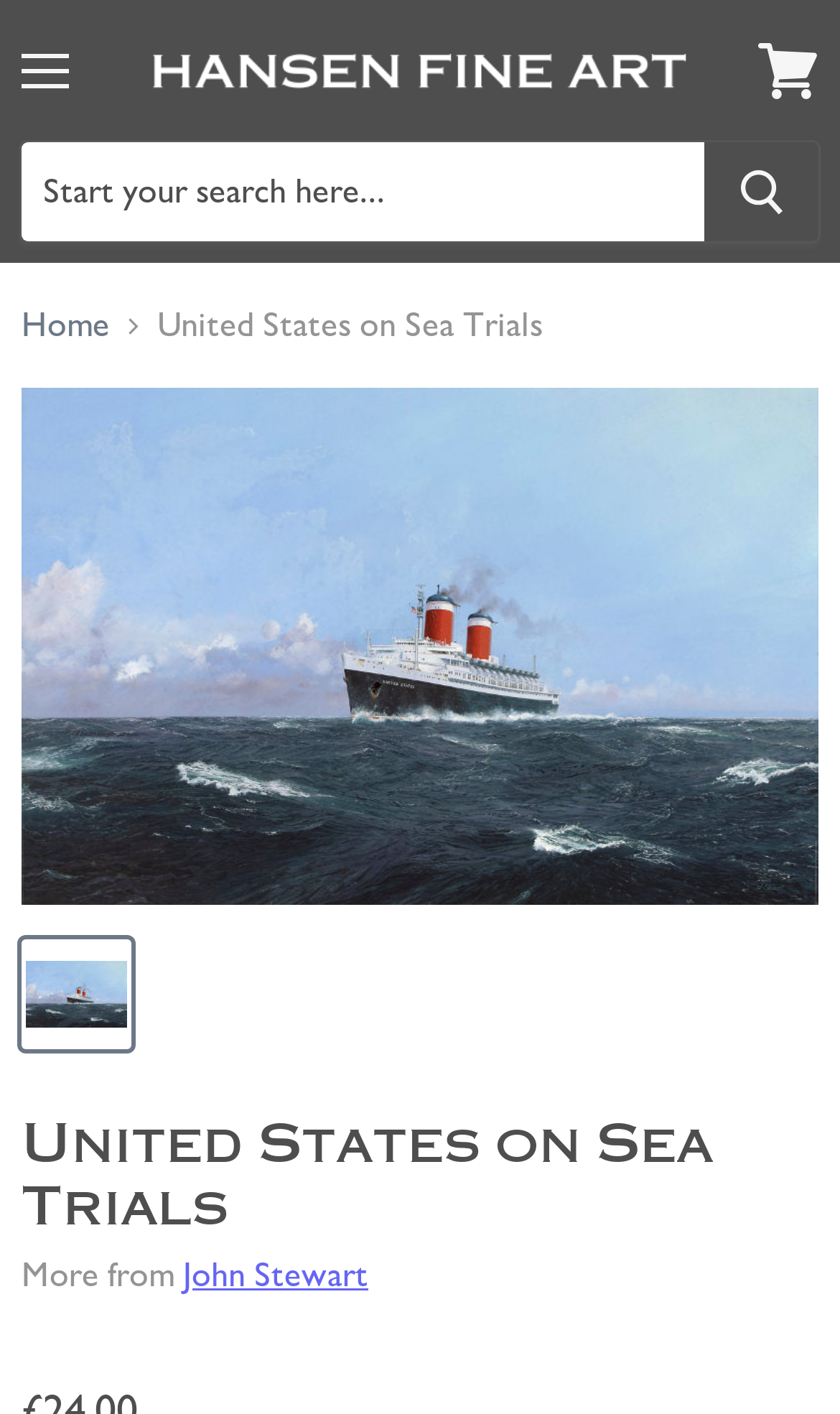Find the bounding box coordinates for the HTML element described in this sentence: "John Stewart". Provide the coordinates as four float numbers between 0 and 1, in the format [left, top, right, bottom].

[0.218, 0.886, 0.438, 0.915]